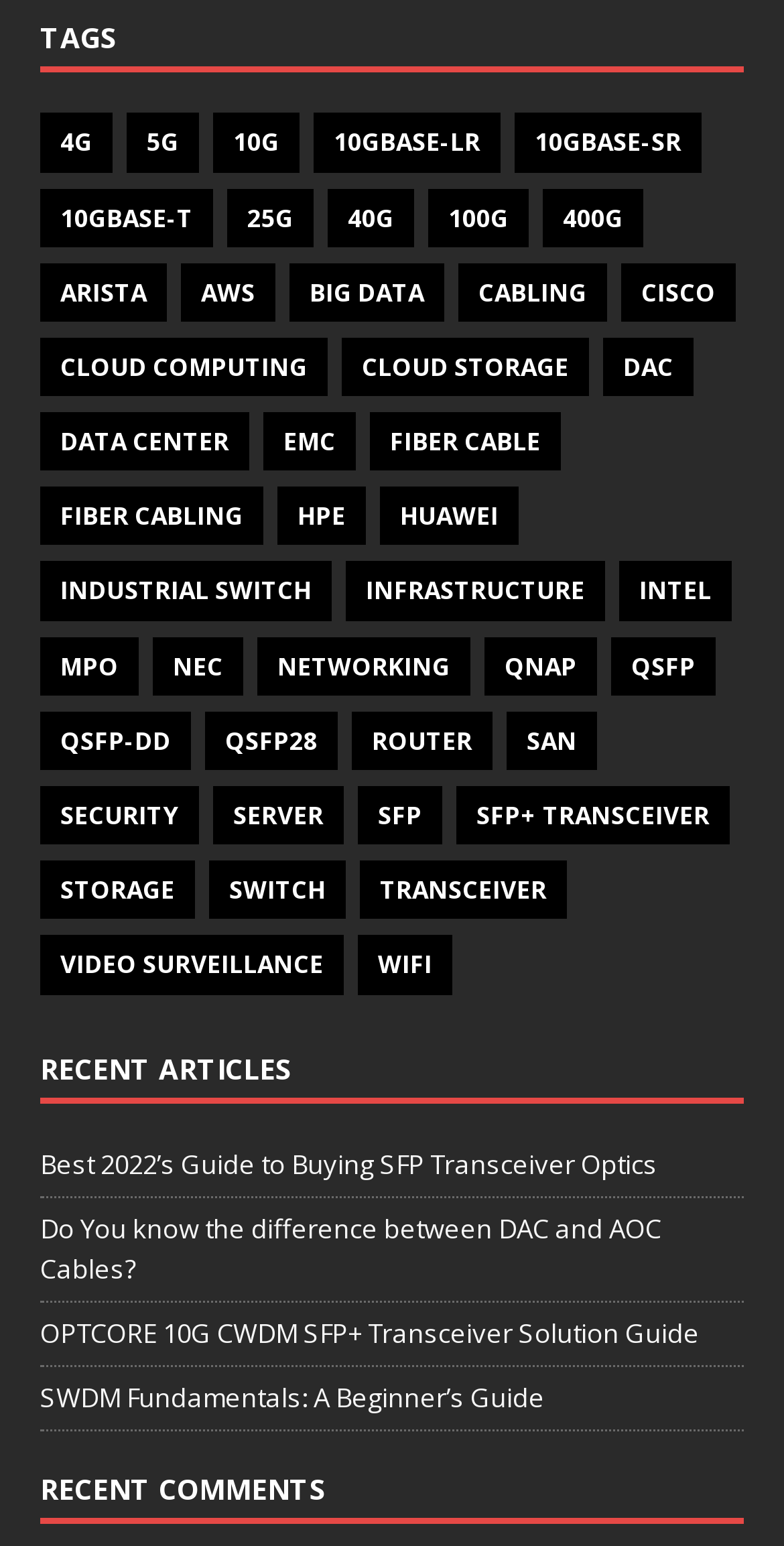Please find the bounding box coordinates of the section that needs to be clicked to achieve this instruction: "visit BC’s Todo List".

None